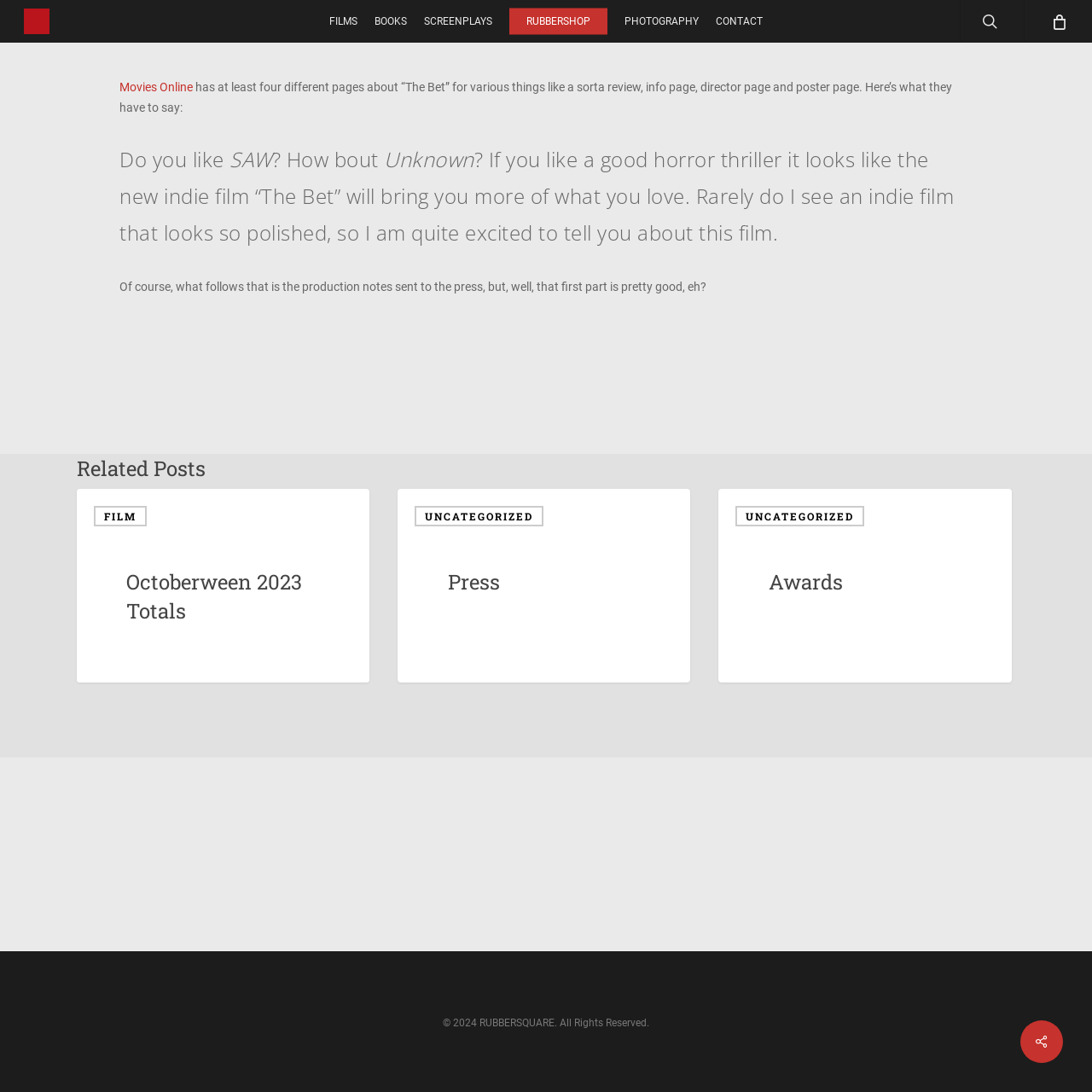Provide a brief response to the question below using a single word or phrase: 
What type of content is featured on this webpage?

Movies and films